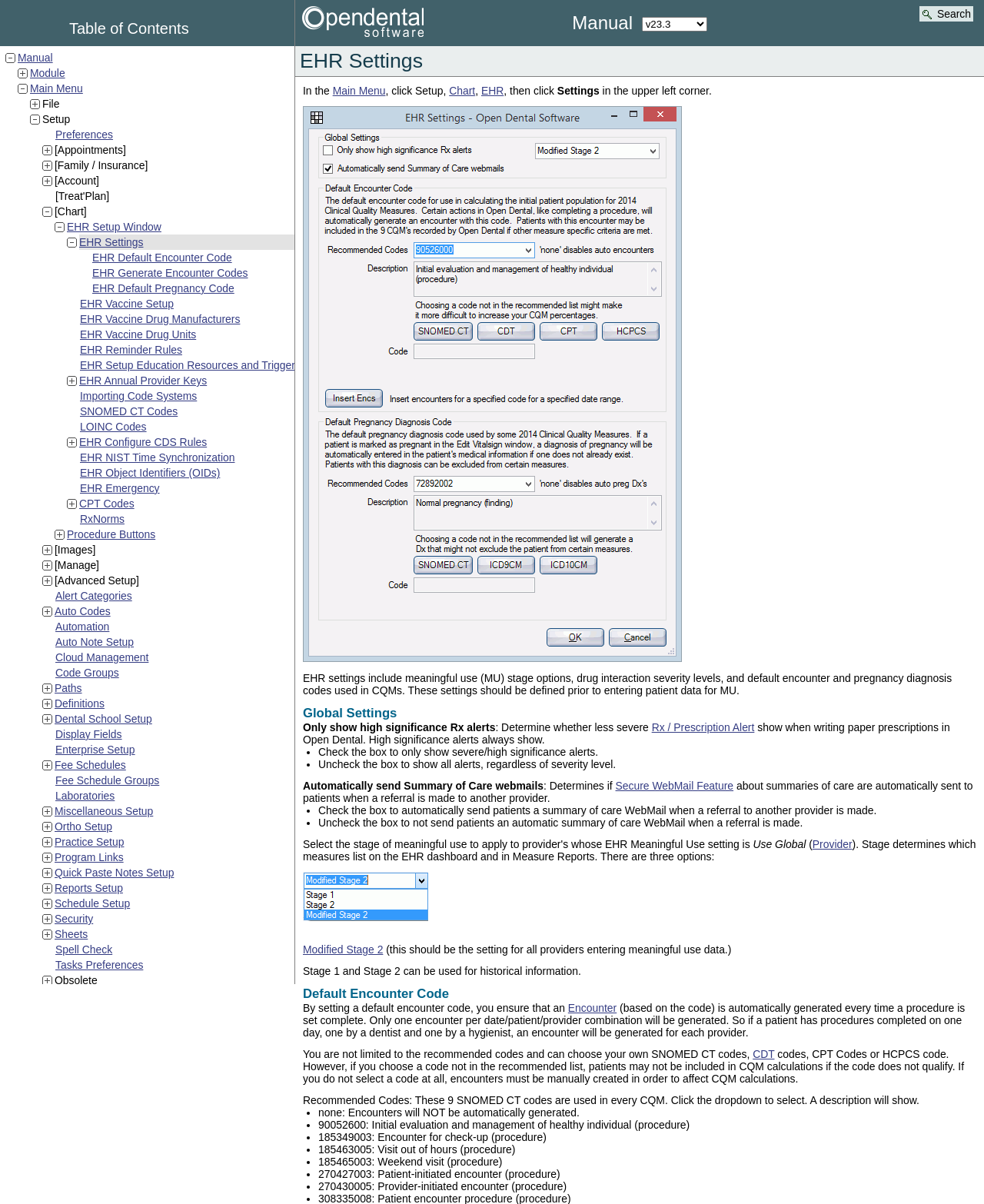Please give a one-word or short phrase response to the following question: 
What is the section that 'Procedure Buttons' belongs to?

Images